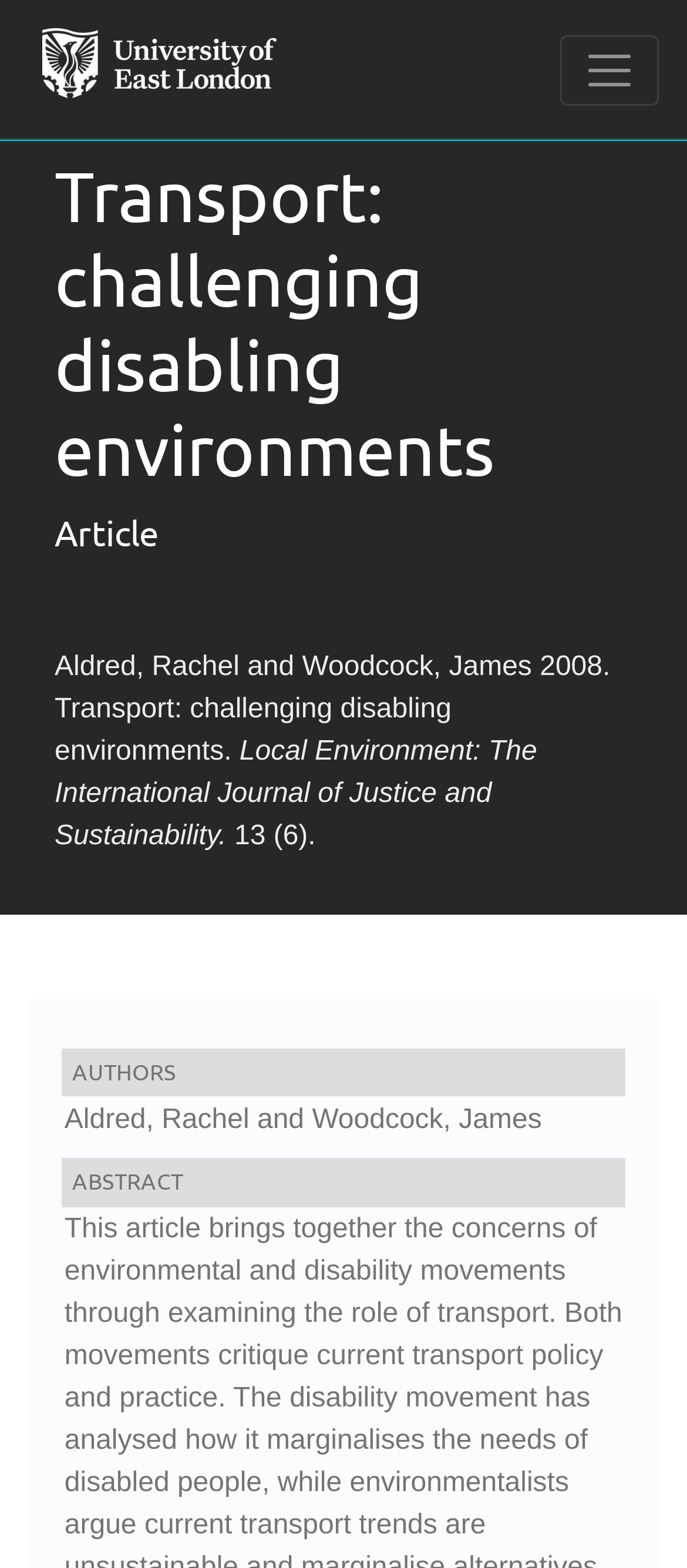Provide an in-depth caption for the webpage.

The webpage is about a research article titled "Transport: challenging disabling environments" from the UEL Research Repository. At the top left, there is a link to the UEL Research Repository, accompanied by an image with the same name. On the top right, there is a button to toggle navigation.

Below the title, there is a heading that displays the title of the article again. Underneath, there is a label "Article" followed by a horizontal separator. The article's metadata is then presented, including the authors' names, "Aldred, Rachel and Woodcock, James", and the publication details, "Local Environment: The International Journal of Justice and Sustainability, 13 (6)".

Further down, there is a table with two rows. The first row has a header "AUTHORS" and a cell containing the authors' names again. The second row has a header "ABSTRACT", but its content is not provided.